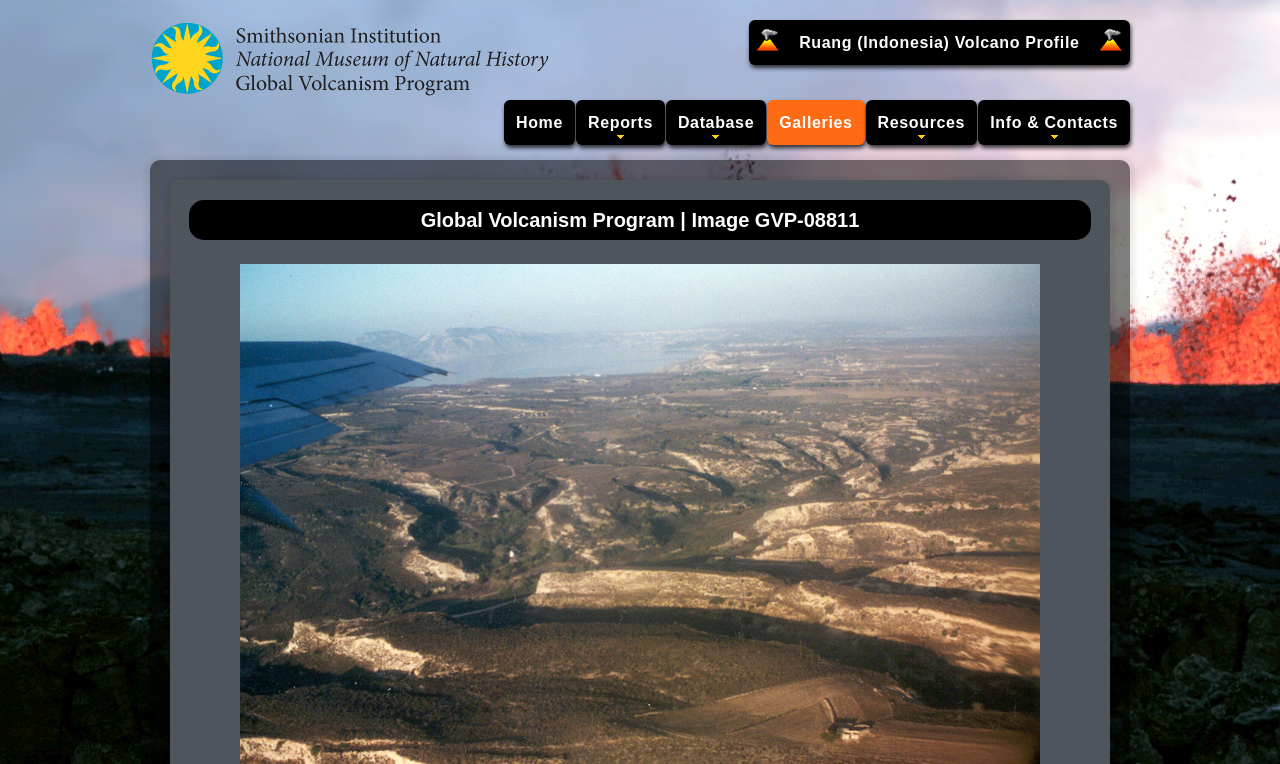Pinpoint the bounding box coordinates of the clickable element needed to complete the instruction: "Click on the 'Latest Issue' link". The coordinates should be provided as four float numbers between 0 and 1: [left, top, right, bottom].

None